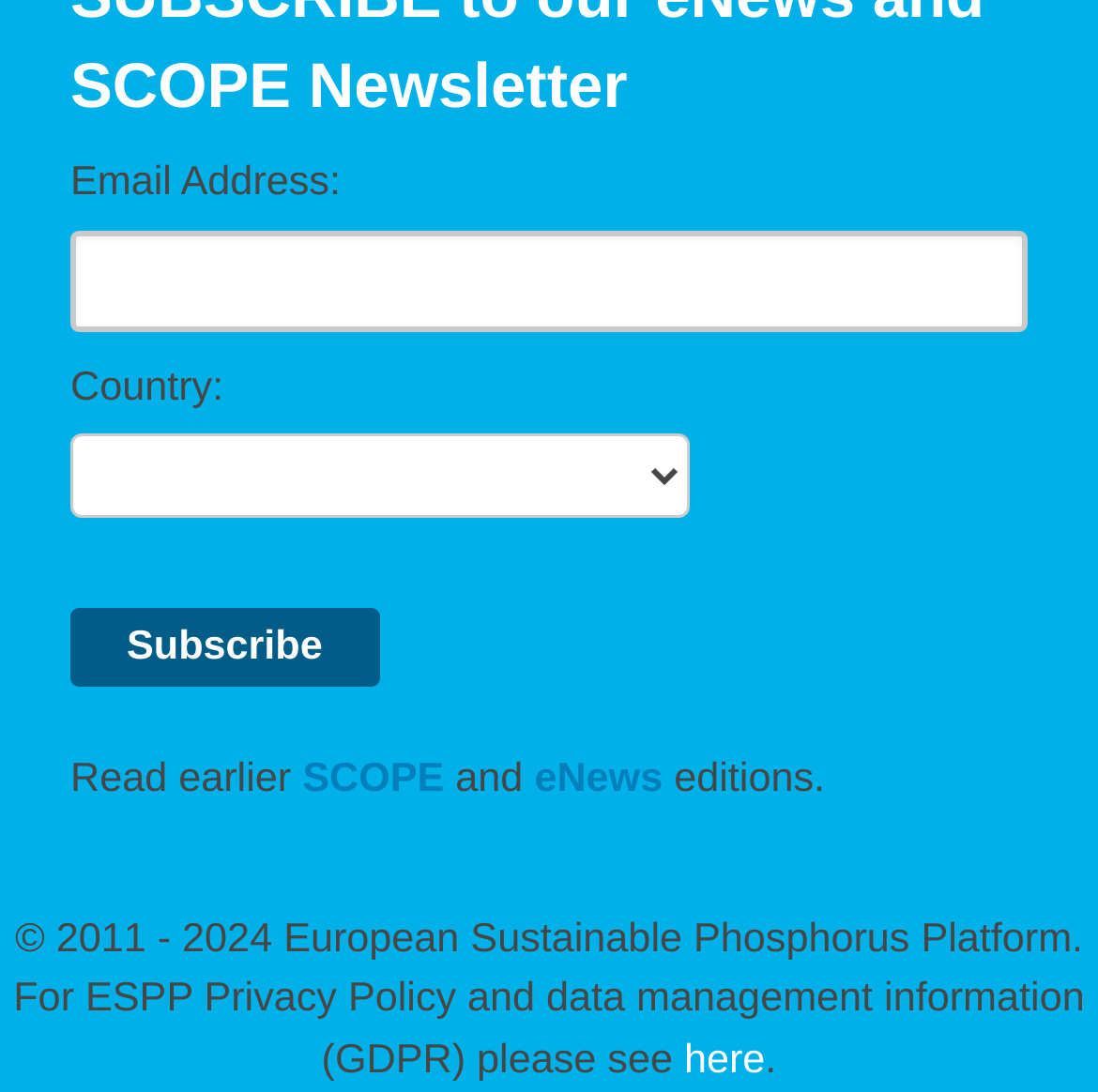Provide the bounding box coordinates of the HTML element this sentence describes: "parent_node: Email Address: name="EMAIL"".

[0.064, 0.21, 0.936, 0.303]